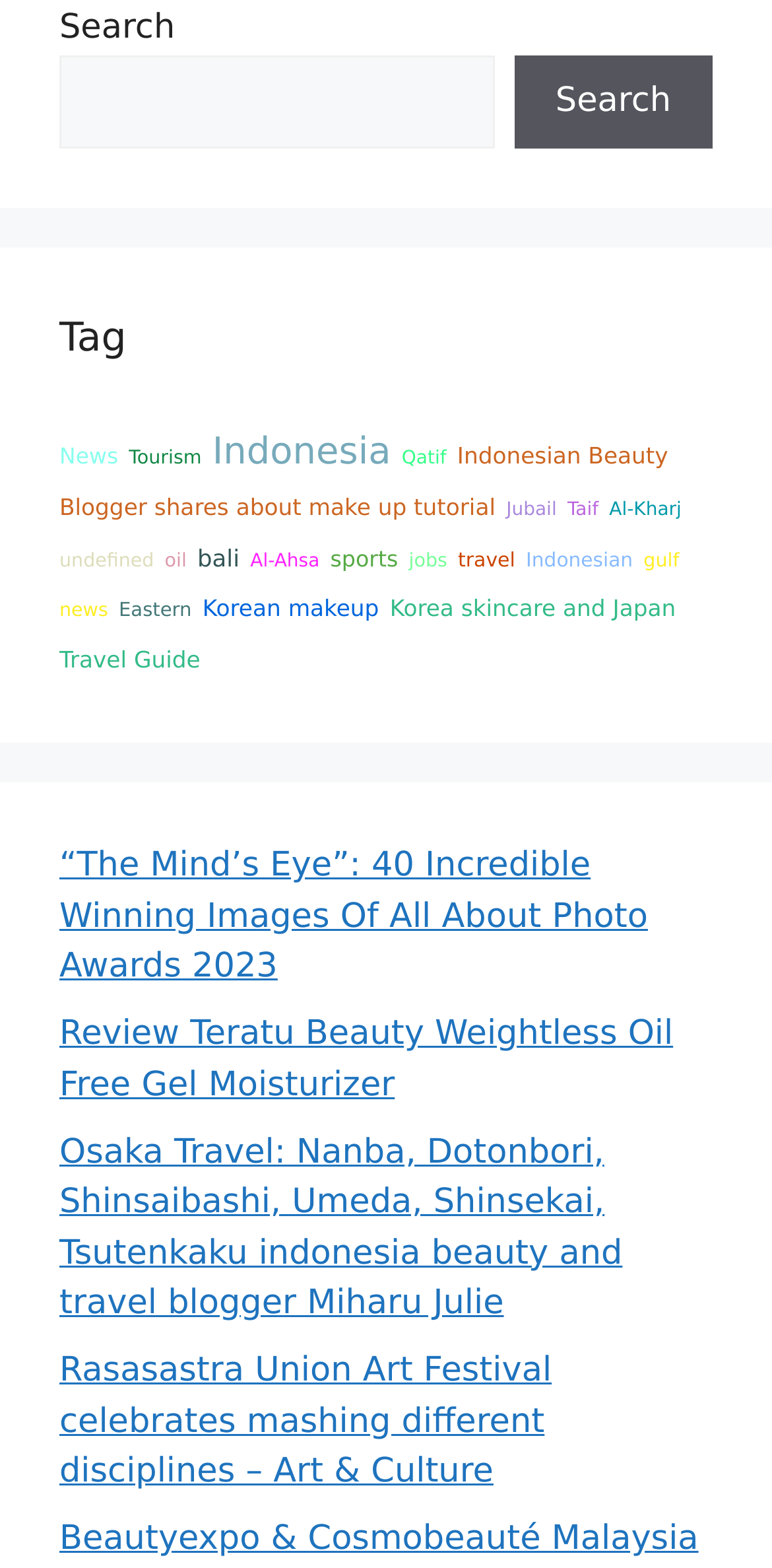Identify the bounding box coordinates of the area you need to click to perform the following instruction: "Check out the review of Teratu Beauty Weightless Oil Free Gel Moisturizer".

[0.077, 0.647, 0.872, 0.704]